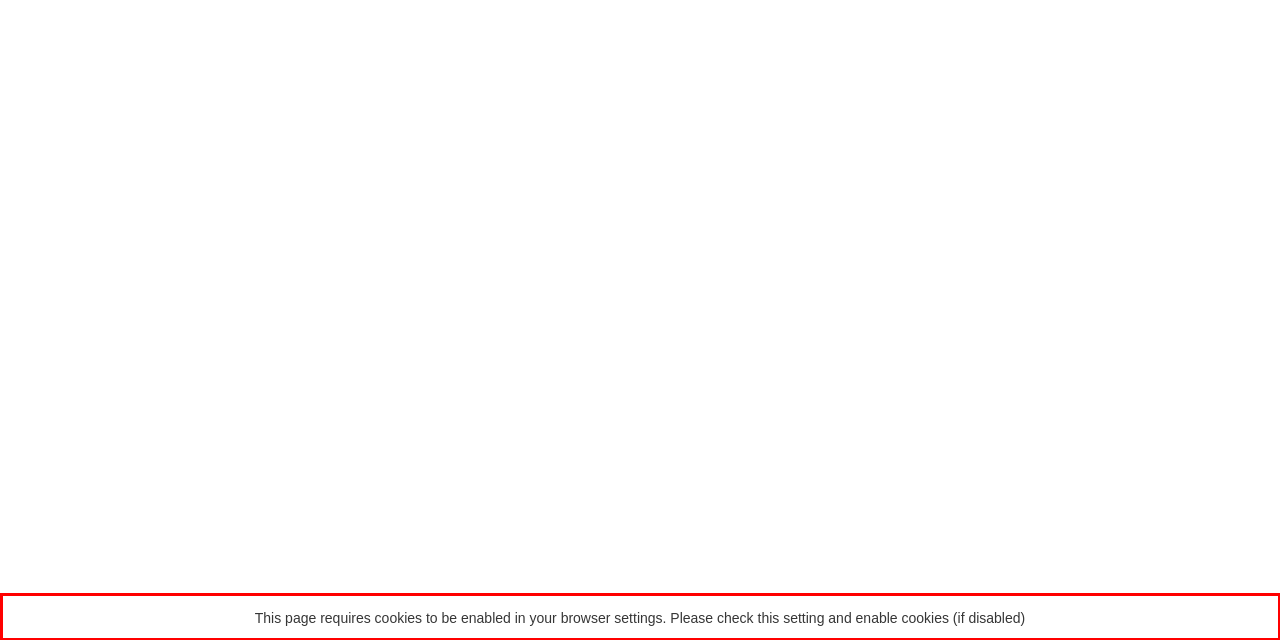Analyze the screenshot of a webpage where a red rectangle is bounding a UI element. Extract and generate the text content within this red bounding box.

This page requires cookies to be enabled in your browser settings. Please check this setting and enable cookies (if disabled)